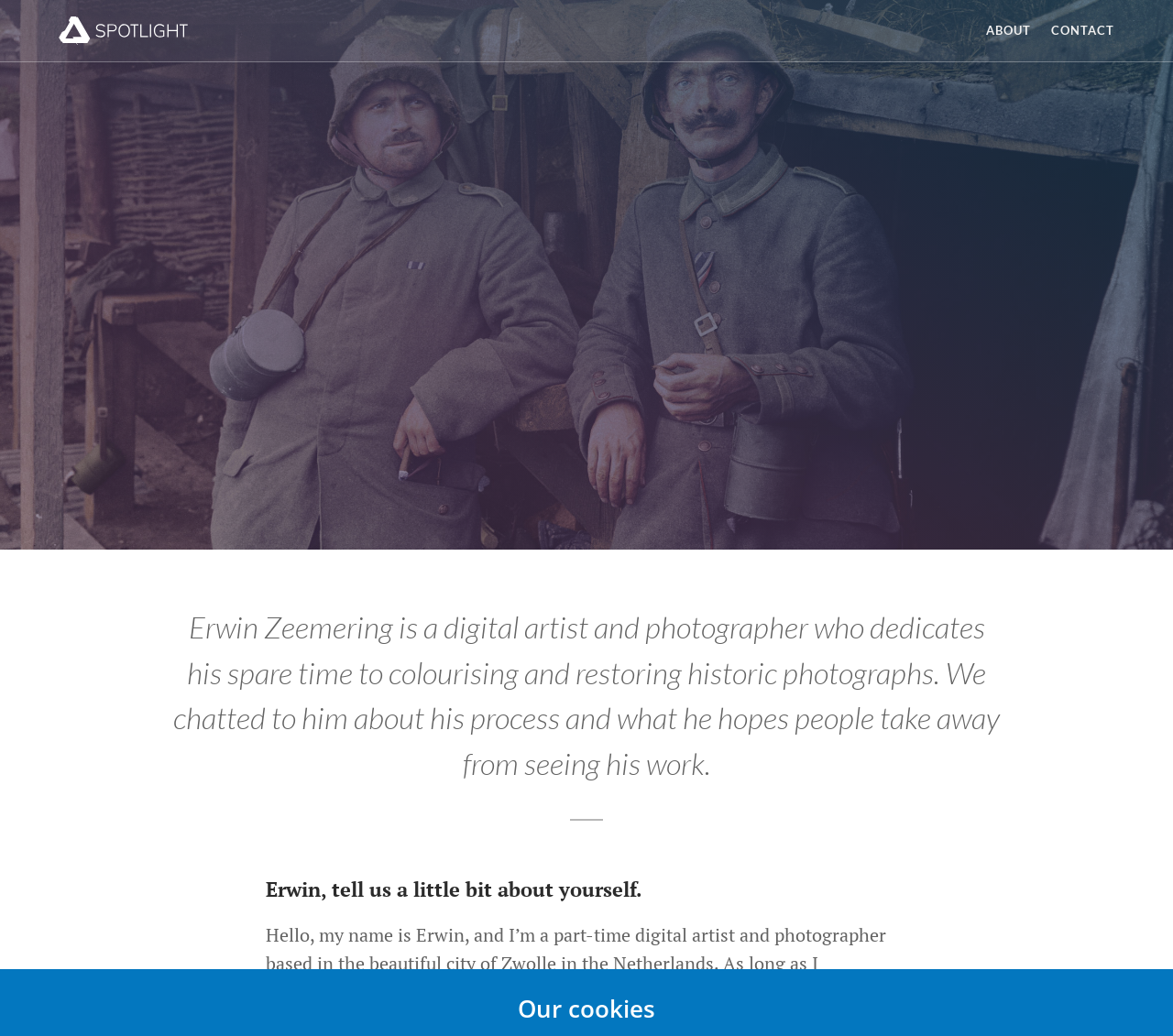Locate the UI element described by title="Go to the homepage" and provide its bounding box coordinates. Use the format (top-left x, top-left y, bottom-right x, bottom-right y) with all values as floating point numbers between 0 and 1.

[0.05, 0.017, 0.16, 0.038]